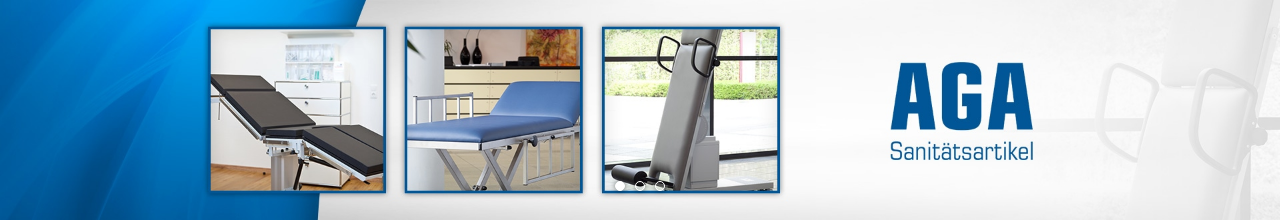Please answer the following question using a single word or phrase: 
What is the color of the center examination table?

Blue